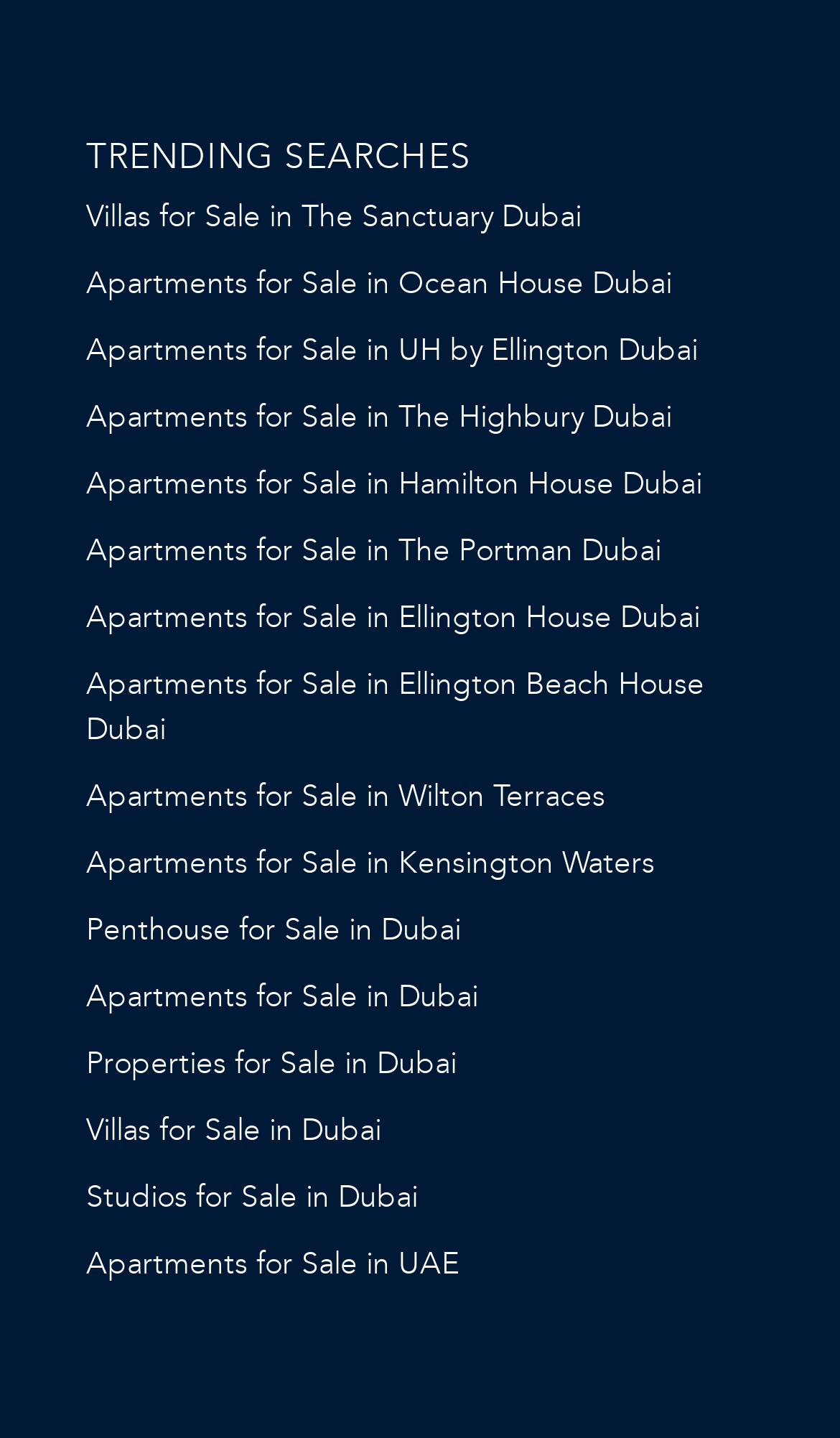Can you find the bounding box coordinates of the area I should click to execute the following instruction: "Search for apartments for sale in UAE"?

[0.103, 0.867, 0.546, 0.892]